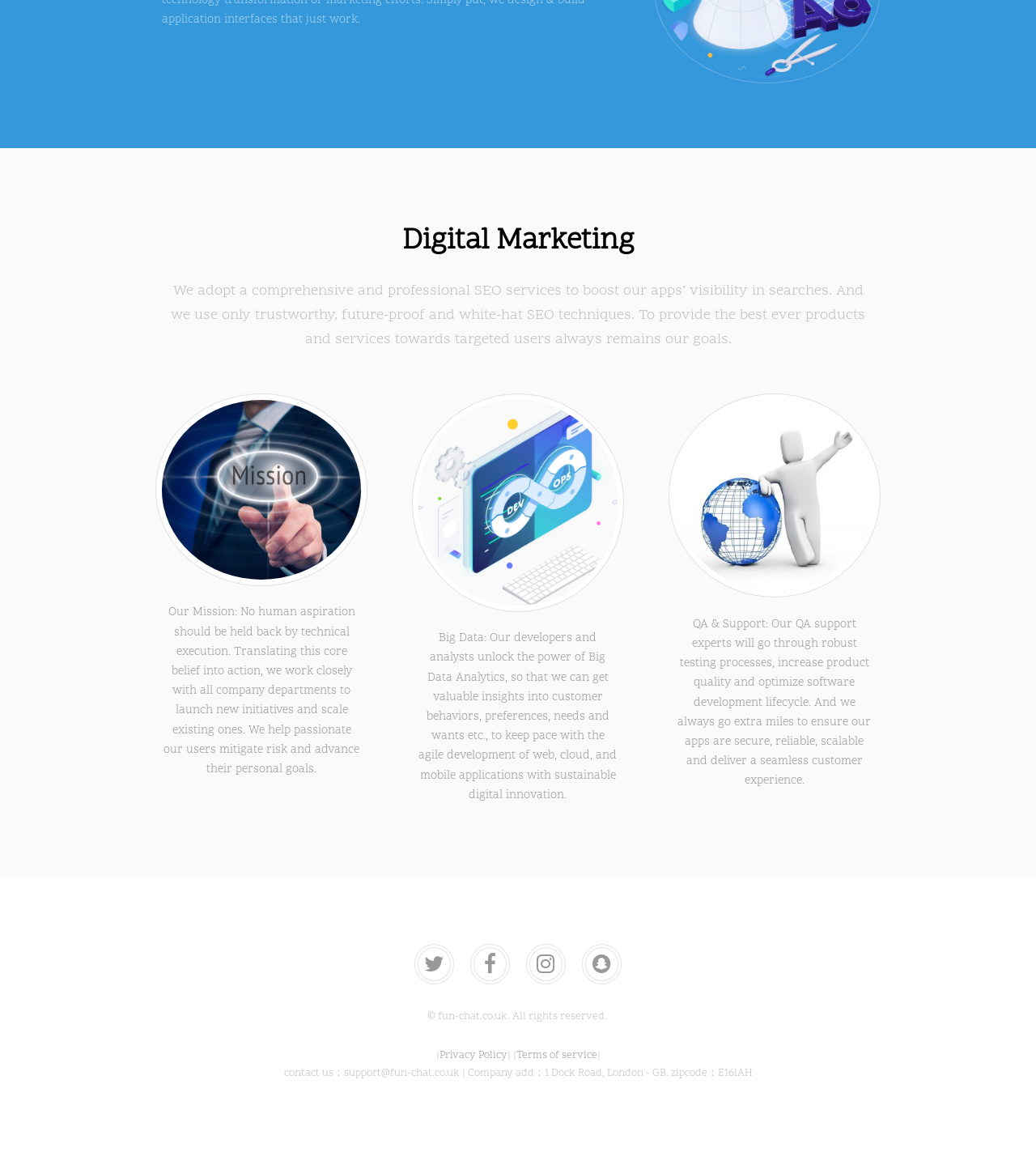What is the company's address?
Based on the visual information, provide a detailed and comprehensive answer.

The company's address is provided at the bottom of the webpage, which is 1 Dock Road, London - GB, with a zipcode of E16lAH.